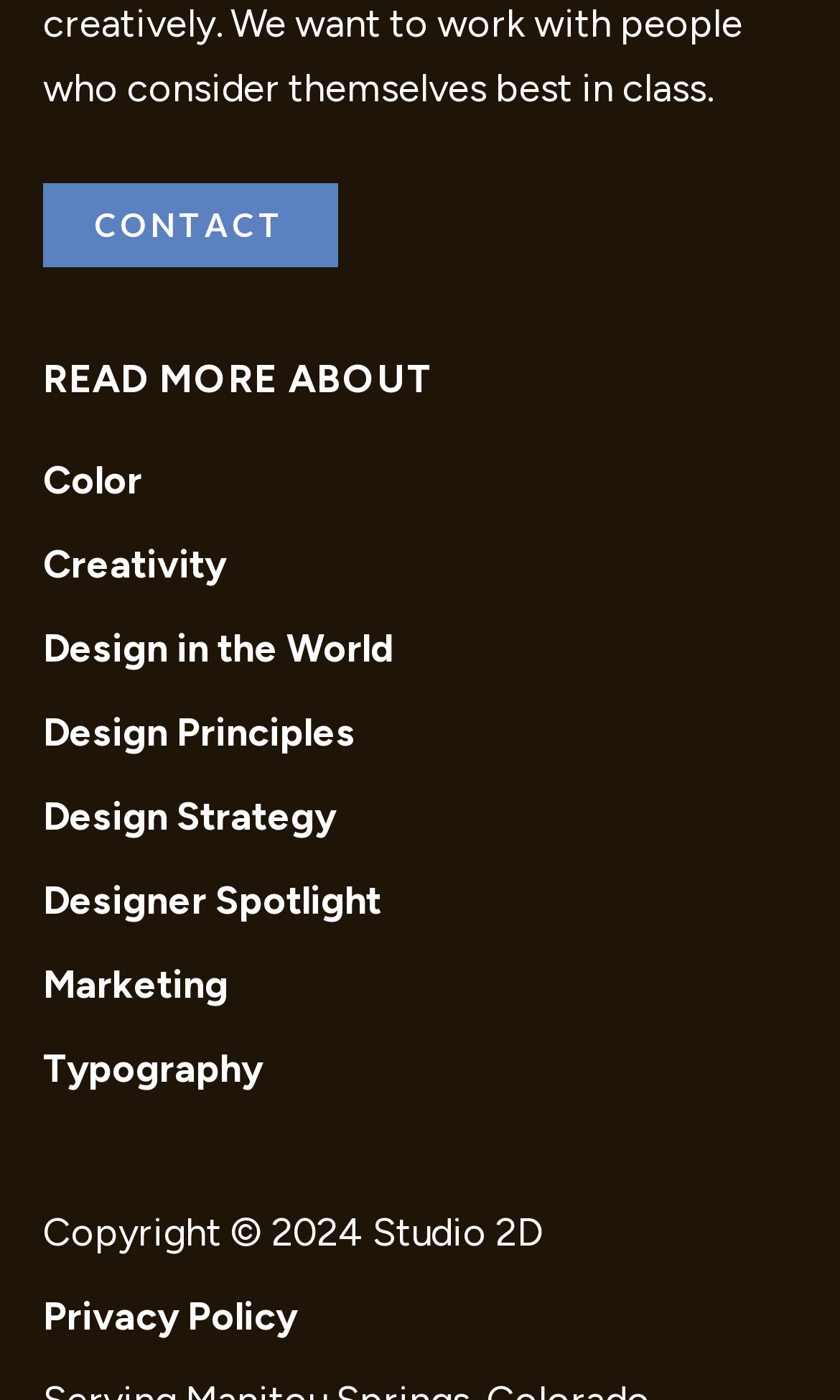Please specify the bounding box coordinates of the element that should be clicked to execute the given instruction: 'go to Design Principles'. Ensure the coordinates are four float numbers between 0 and 1, expressed as [left, top, right, bottom].

[0.051, 0.507, 0.423, 0.541]